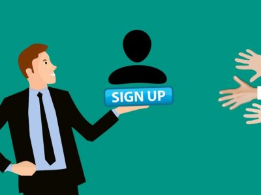Respond to the following question using a concise word or phrase: 
What is the color of the background?

Bright teal